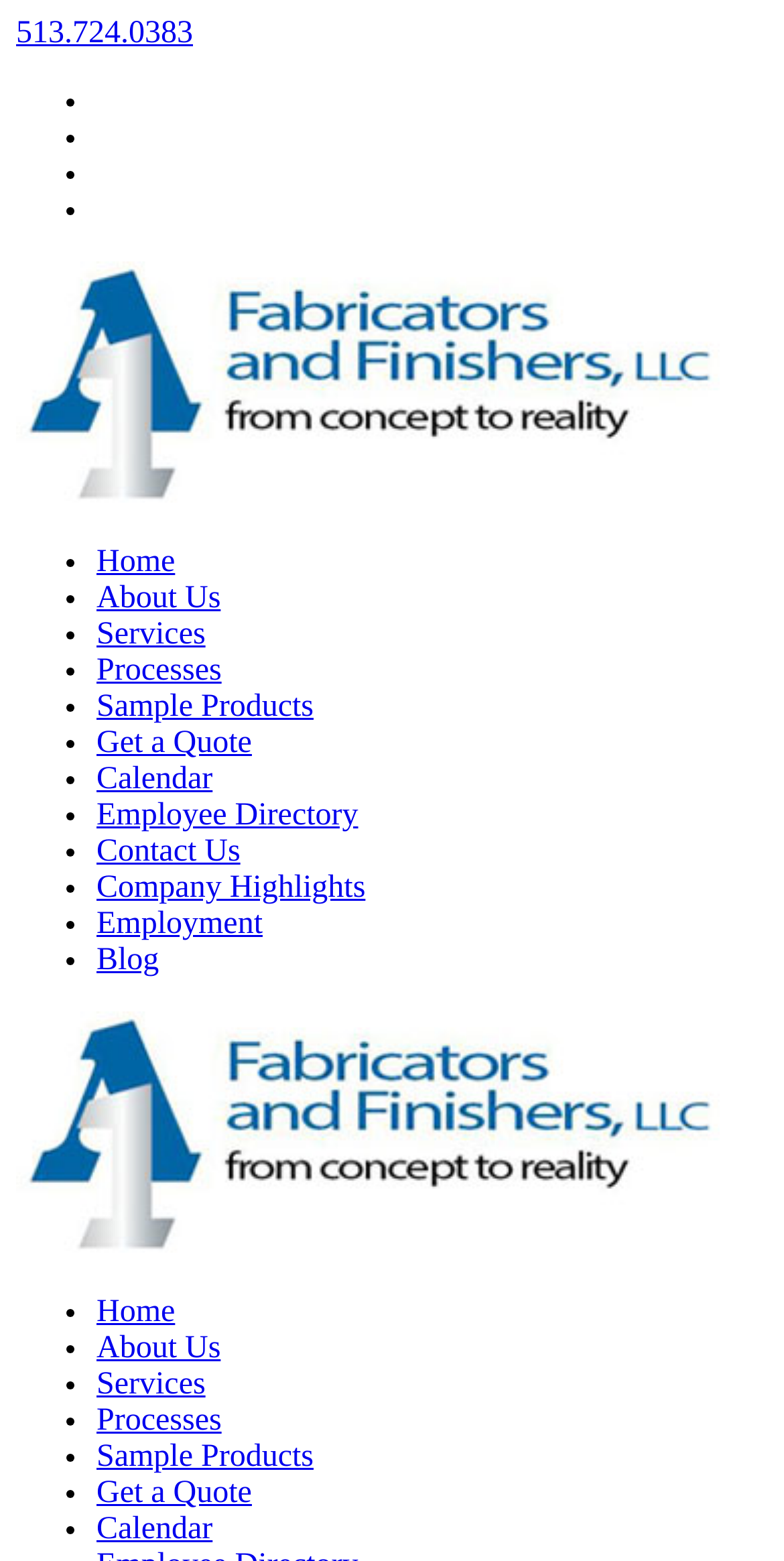Is the webpage divided into sections?
Please provide a comprehensive answer based on the visual information in the image.

I observed that the webpage has different sections, such as a top section with a phone number and an image, and a bottom section with navigation links, which suggests that the webpage is divided into sections.